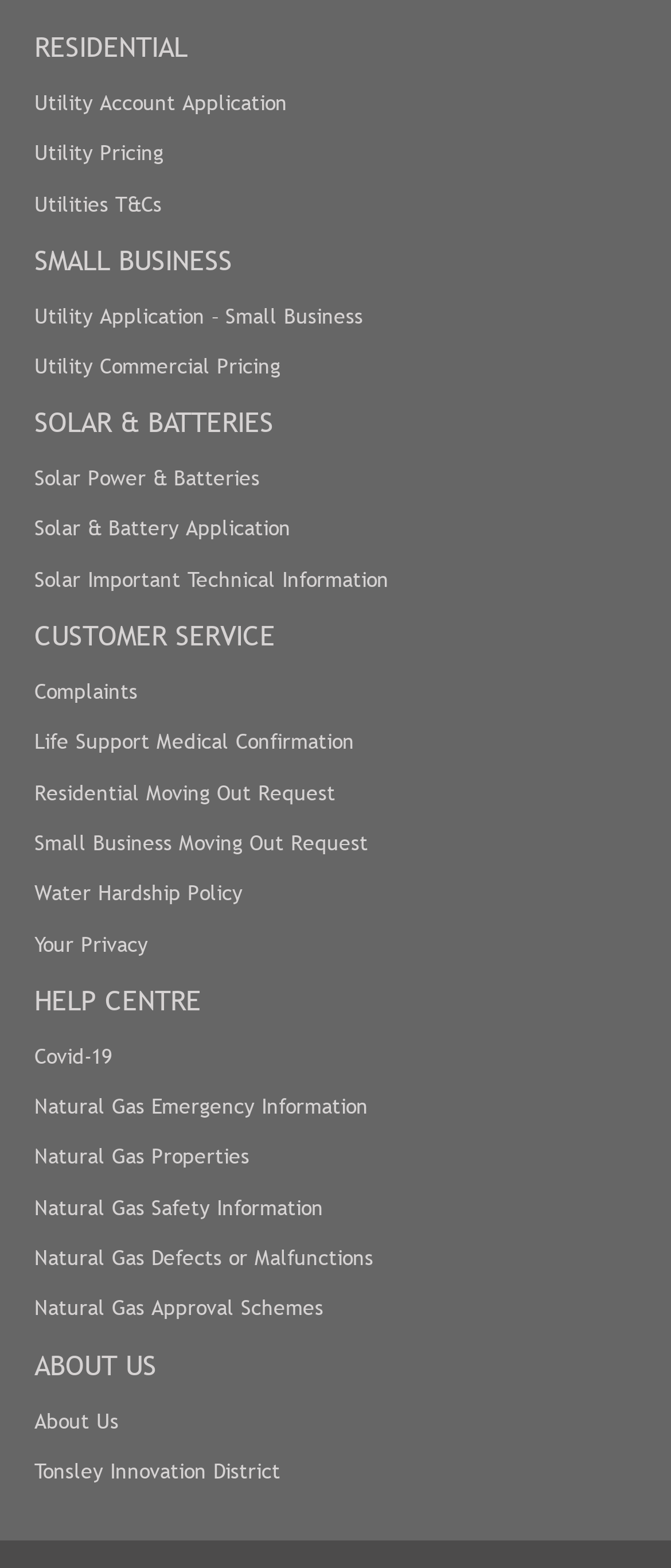Identify the bounding box coordinates necessary to click and complete the given instruction: "Read about natural gas safety information".

[0.051, 0.76, 0.482, 0.78]